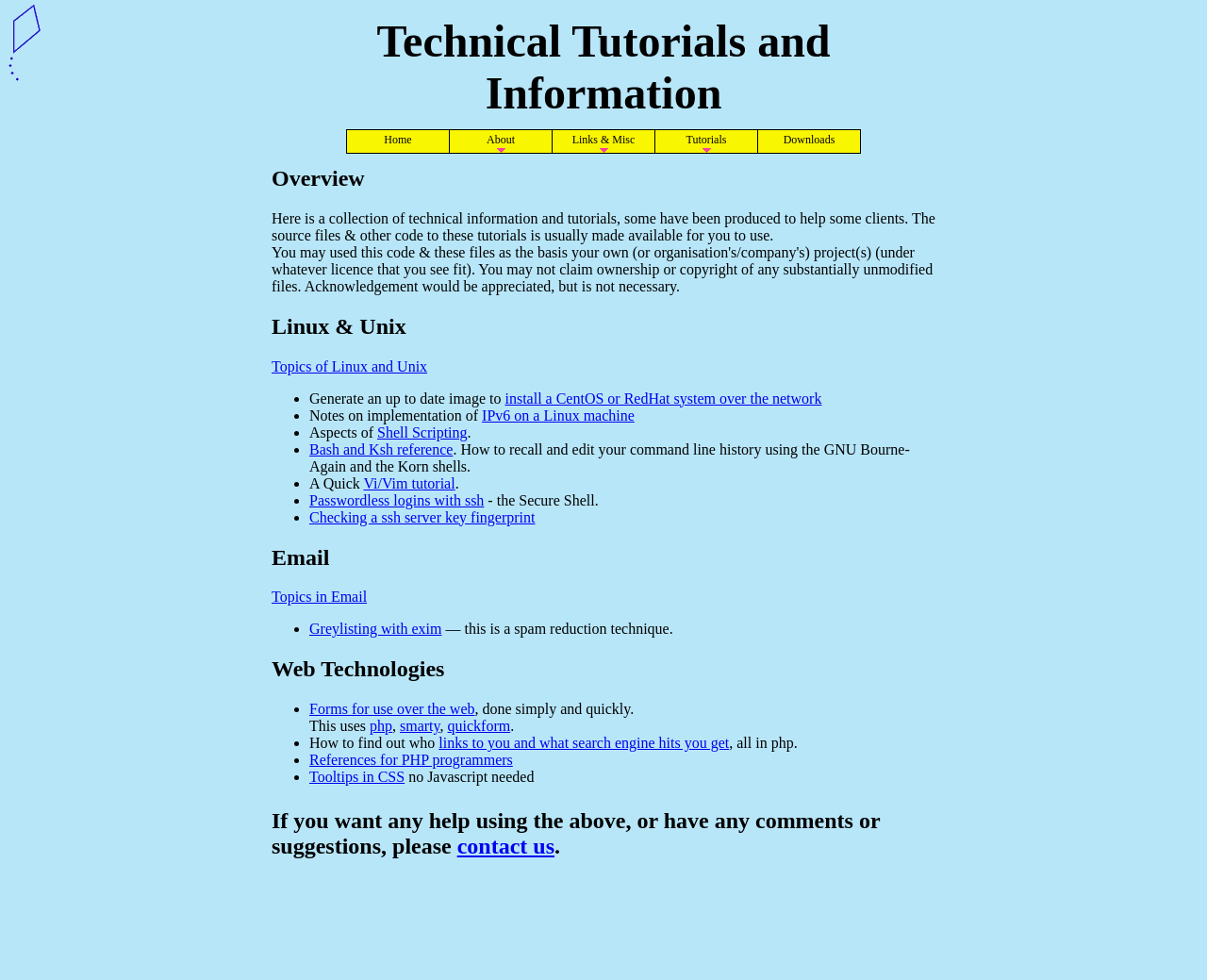What is the main topic of this webpage?
From the image, respond using a single word or phrase.

Technical Tutorials and Information